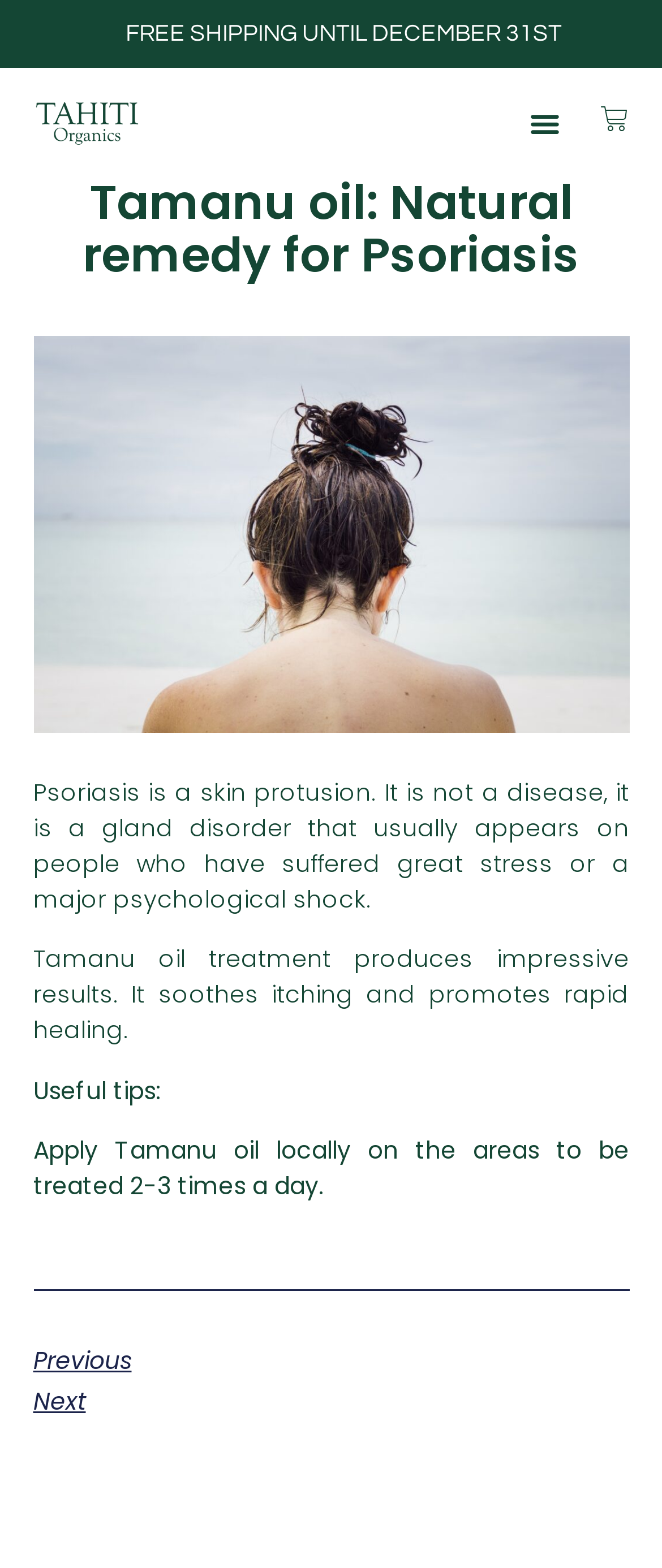Please provide a one-word or phrase answer to the question: 
What is the navigation option at the top right corner?

Menu Toggle